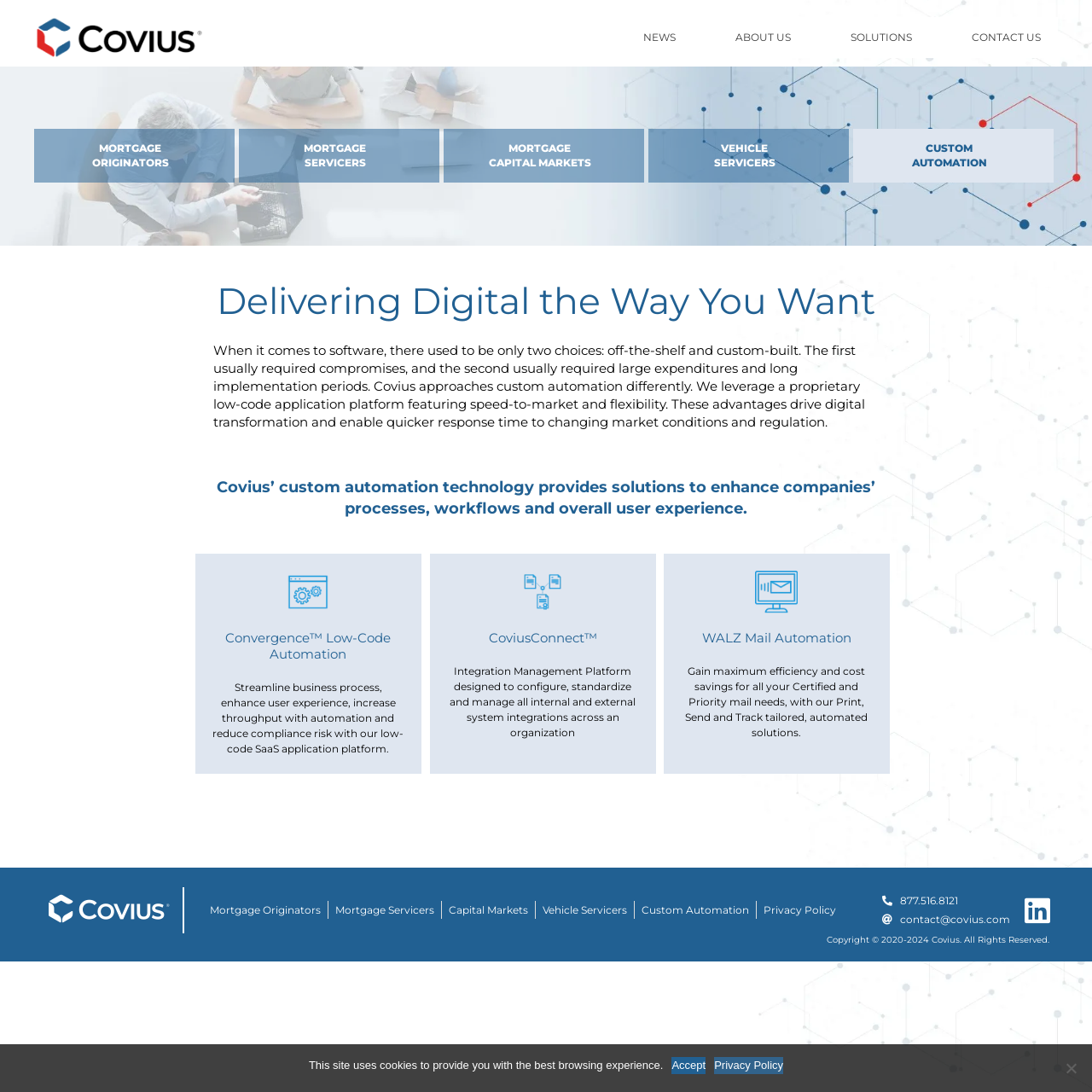Can you determine the bounding box coordinates of the area that needs to be clicked to fulfill the following instruction: "Click the Covius Logo"?

[0.031, 0.016, 0.188, 0.053]